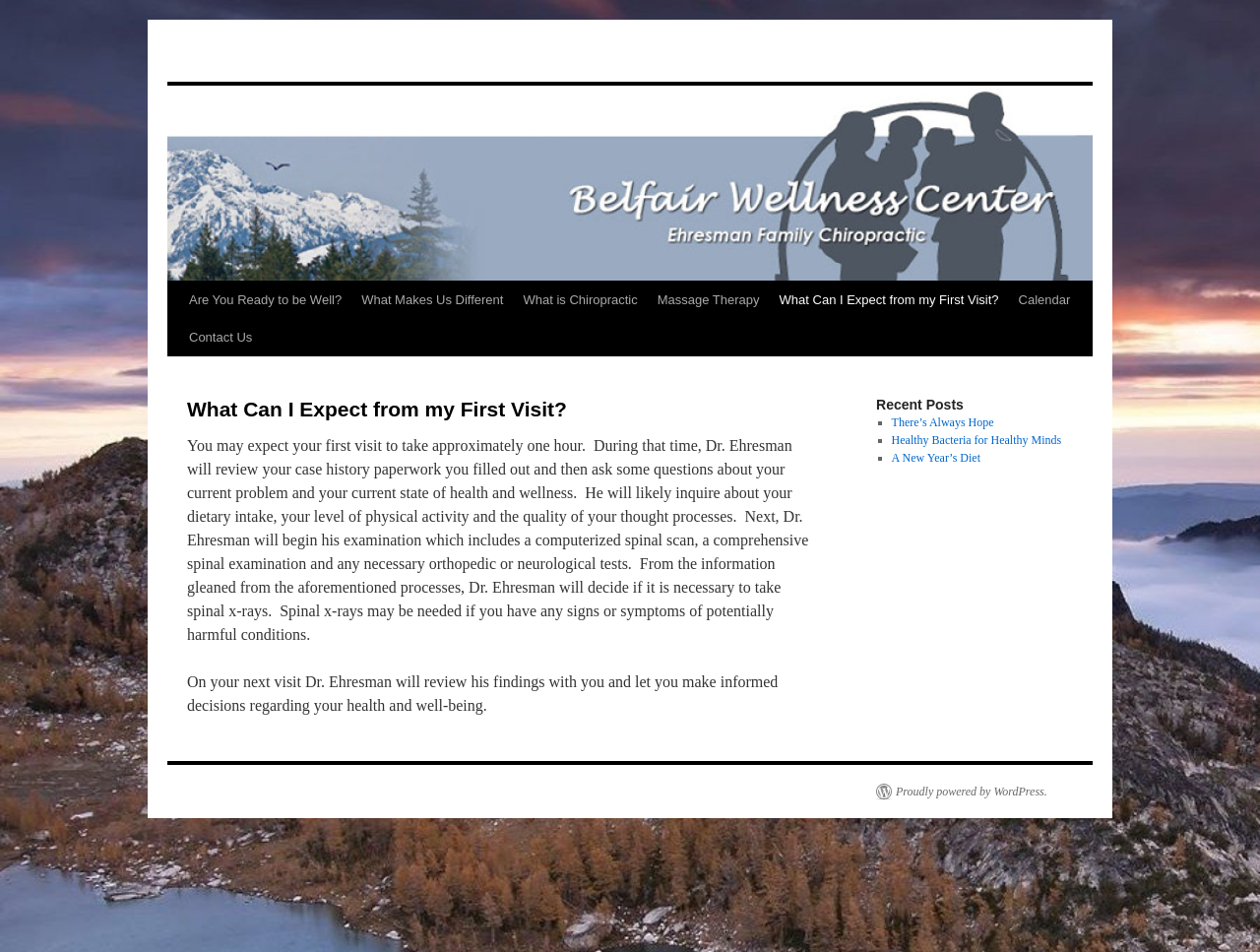How many links are in the main navigation menu?
Please ensure your answer to the question is detailed and covers all necessary aspects.

The main navigation menu contains links to 'Are You Ready to be Well?', 'What Makes Us Different', 'What is Chiropractic', 'Massage Therapy', 'What Can I Expect from my First Visit?', 'Calendar', and 'Contact Us'.